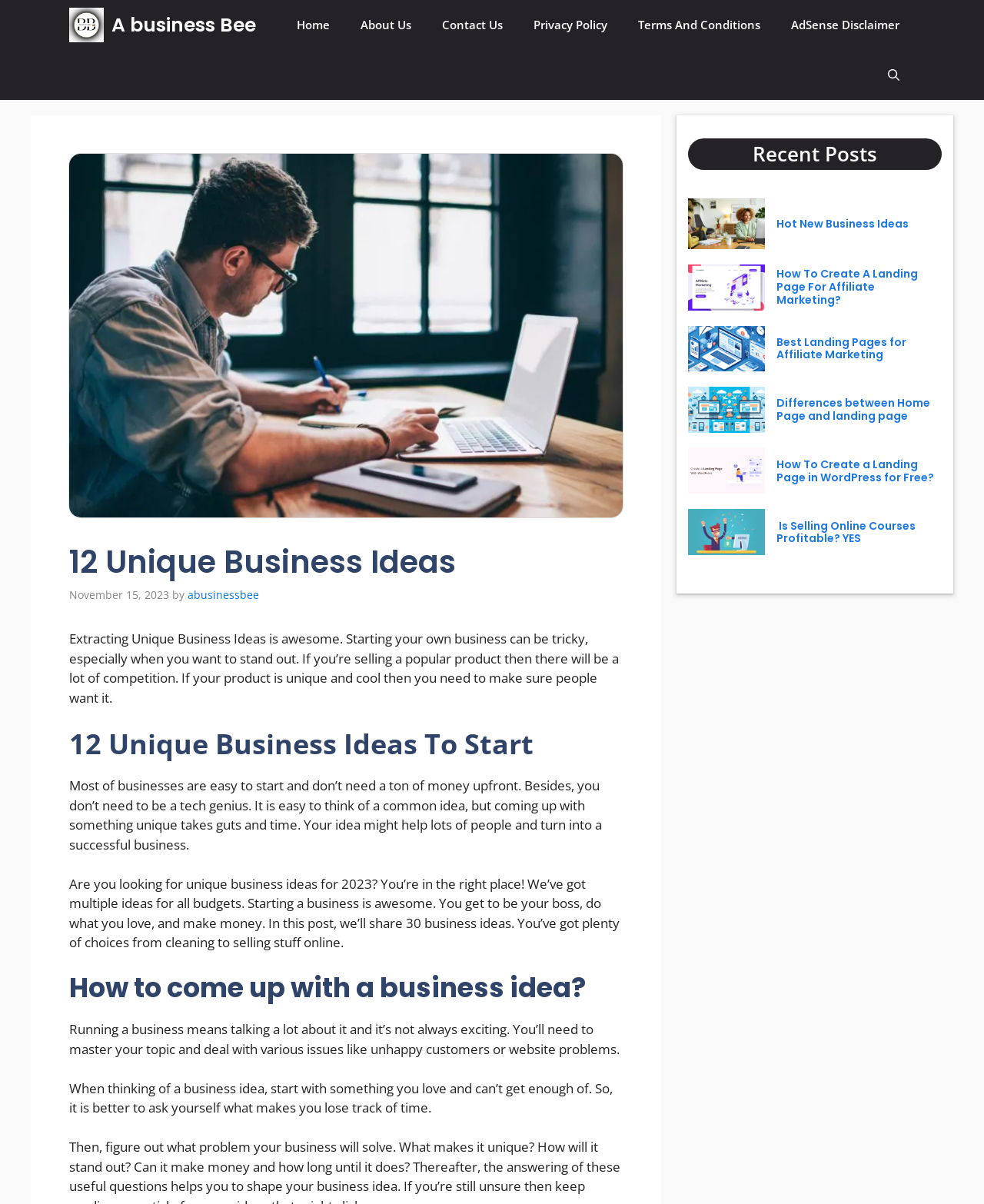How many unique business ideas are mentioned?
Use the image to give a comprehensive and detailed response to the question.

The webpage mentions 12 unique business ideas, which are listed in the content section of the webpage. The heading '12 Unique Business Ideas To Start' indicates that there are 12 ideas mentioned.